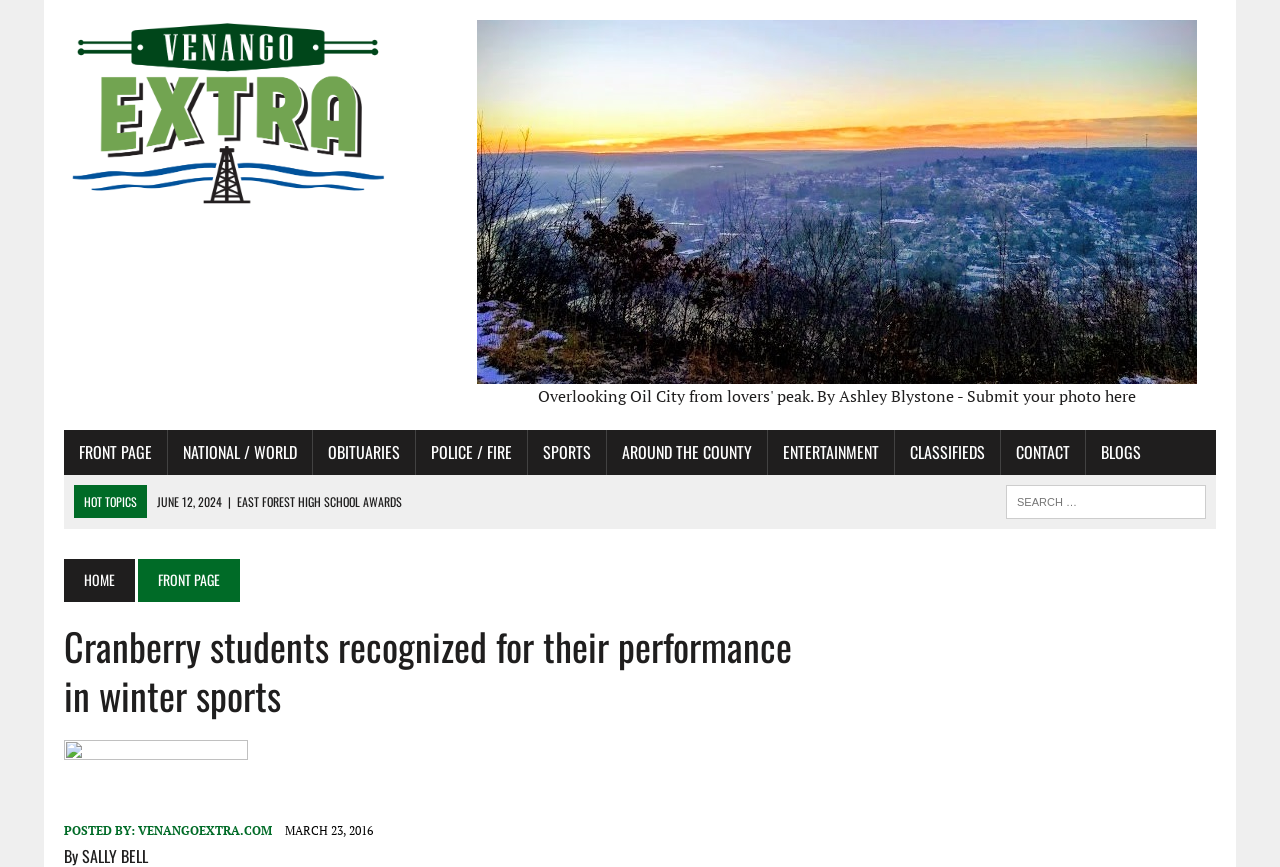Describe the webpage meticulously, covering all significant aspects.

The webpage appears to be a news article from Venango Extra.com, with a focus on Cranberry students being recognized for their performance in winter sports. 

At the top left of the page, there is a logo of Venango Extra.com, accompanied by a link to the website. To the right of the logo, there is a large image that takes up most of the top section of the page. Below the image, there is a link to submit a photo, along with a caption "Overlooking Oil City from lovers' peak. By Ashley Blystone".

On the left side of the page, there is a navigation menu with links to various sections of the website, including the front page, national/world news, obituaries, police/fire news, sports, and more. 

In the main content area, there is a heading that reads "Cranberry students recognized for their performance in winter sports", followed by a subheading "By SALLY BELL" and a posted date of "MARCH 23, 2016". The article itself is not explicitly described in the accessibility tree, but it likely contains text about the recognition of Cranberry students in winter sports.

Below the article, there is a section labeled "HOT TOPICS" with several links to other news articles, including "JUNE 12, 2024 | EAST FOREST HIGH SCHOOL AWARDS", "JUNE 12, 2024 | STATE LAUNCHES REDESIGNED ONLINE MAIL BALLOT APPLICATION", and more.

On the right side of the page, there is a search bar with a label "SEARCH FOR:". At the bottom of the page, there is an advertisement iframe.